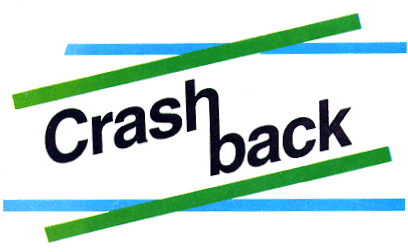What is the dominant color scheme of the logo?
Use the image to give a comprehensive and detailed response to the question.

The caption describes the logo as having a backdrop of vibrant blue and green lines that cross diagonally, which implies that the dominant color scheme of the logo is a combination of blue and green.